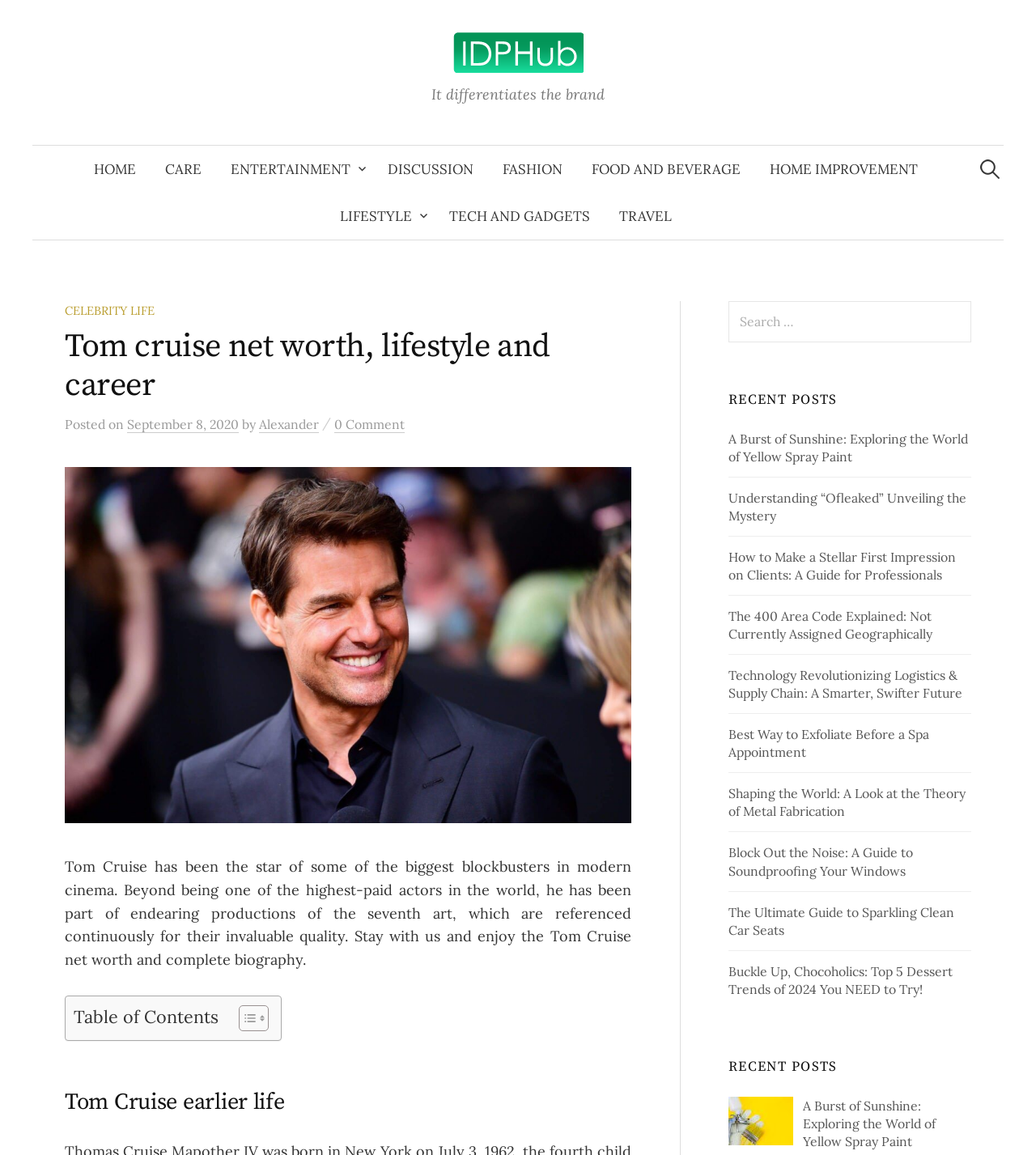Please specify the bounding box coordinates for the clickable region that will help you carry out the instruction: "Search for Tom Cruise".

[0.933, 0.126, 0.969, 0.161]